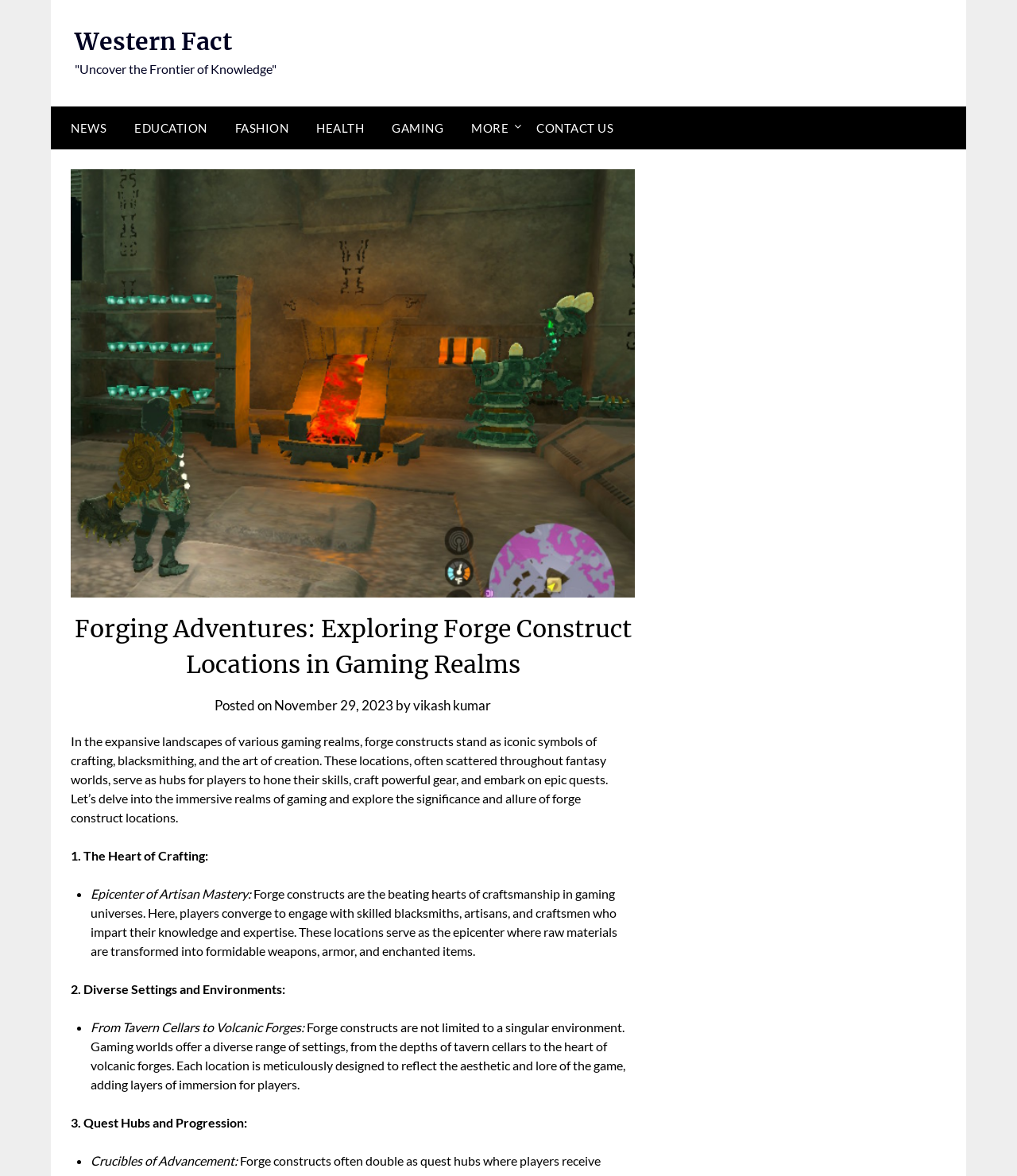Determine the bounding box for the UI element that matches this description: "Contact Us".

[0.515, 0.091, 0.616, 0.127]